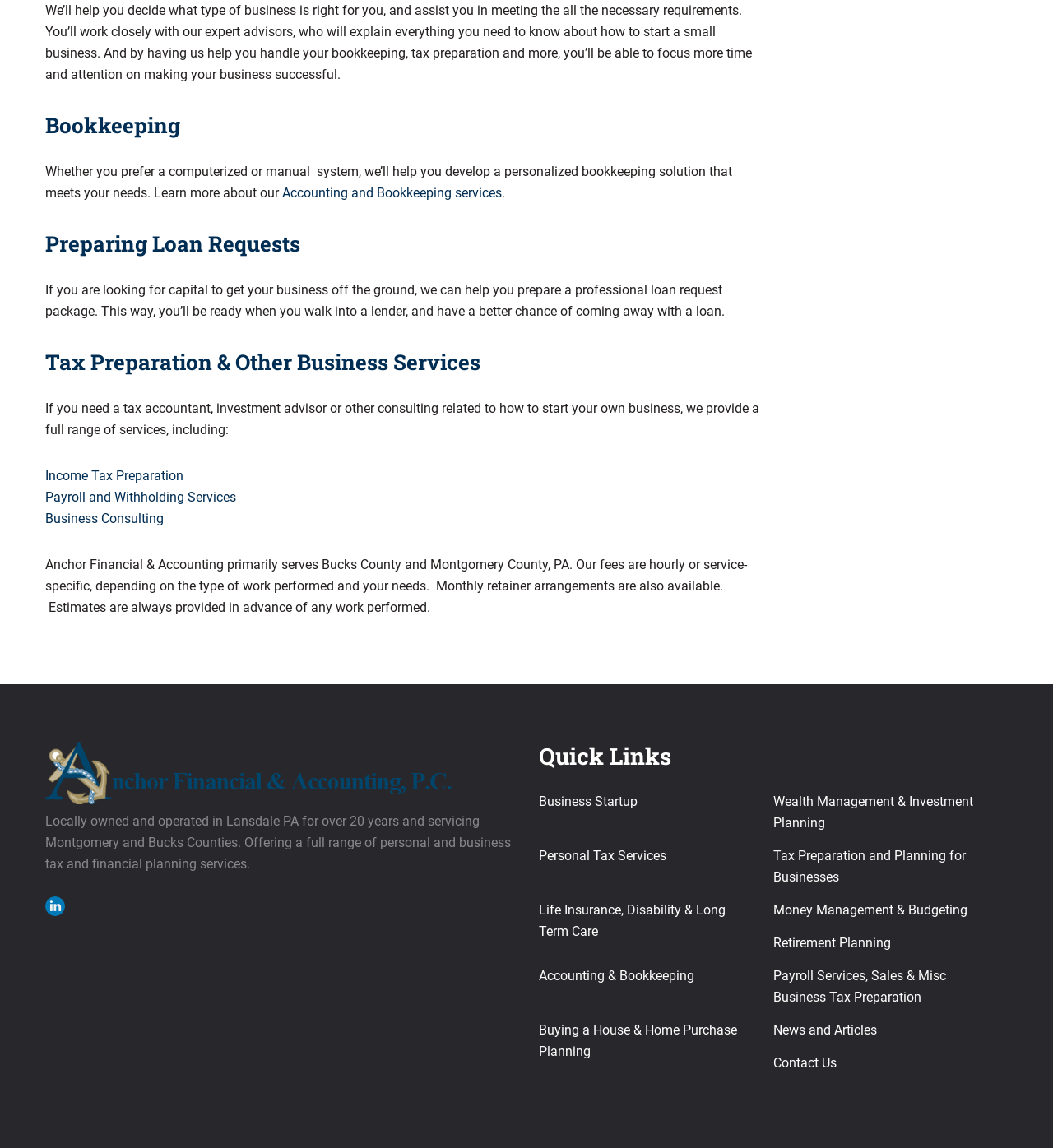Please identify the coordinates of the bounding box that should be clicked to fulfill this instruction: "Get started with Business Startup".

[0.512, 0.691, 0.605, 0.705]